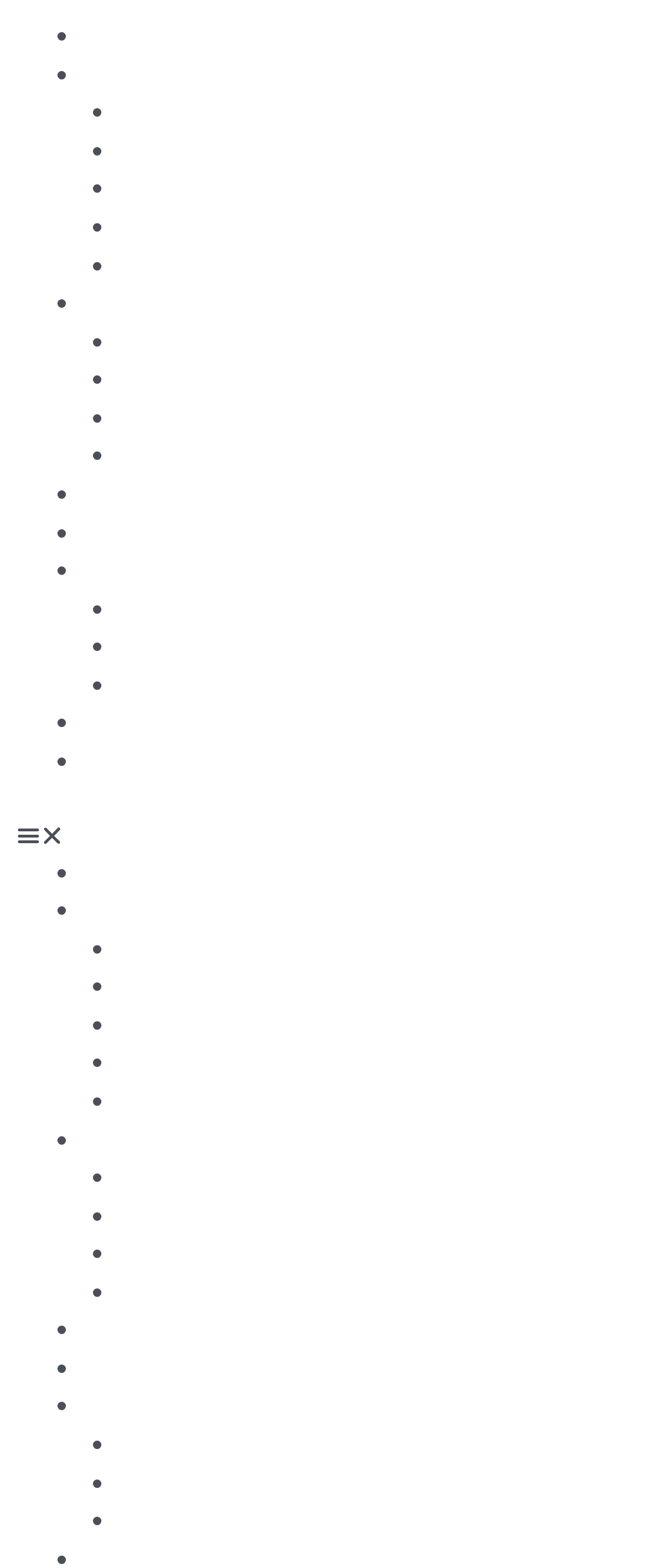From the element description: "Cooling", extract the bounding box coordinates of the UI element. The coordinates should be expressed as four float numbers between 0 and 1, in the order [left, top, right, bottom].

[0.131, 0.184, 0.256, 0.204]